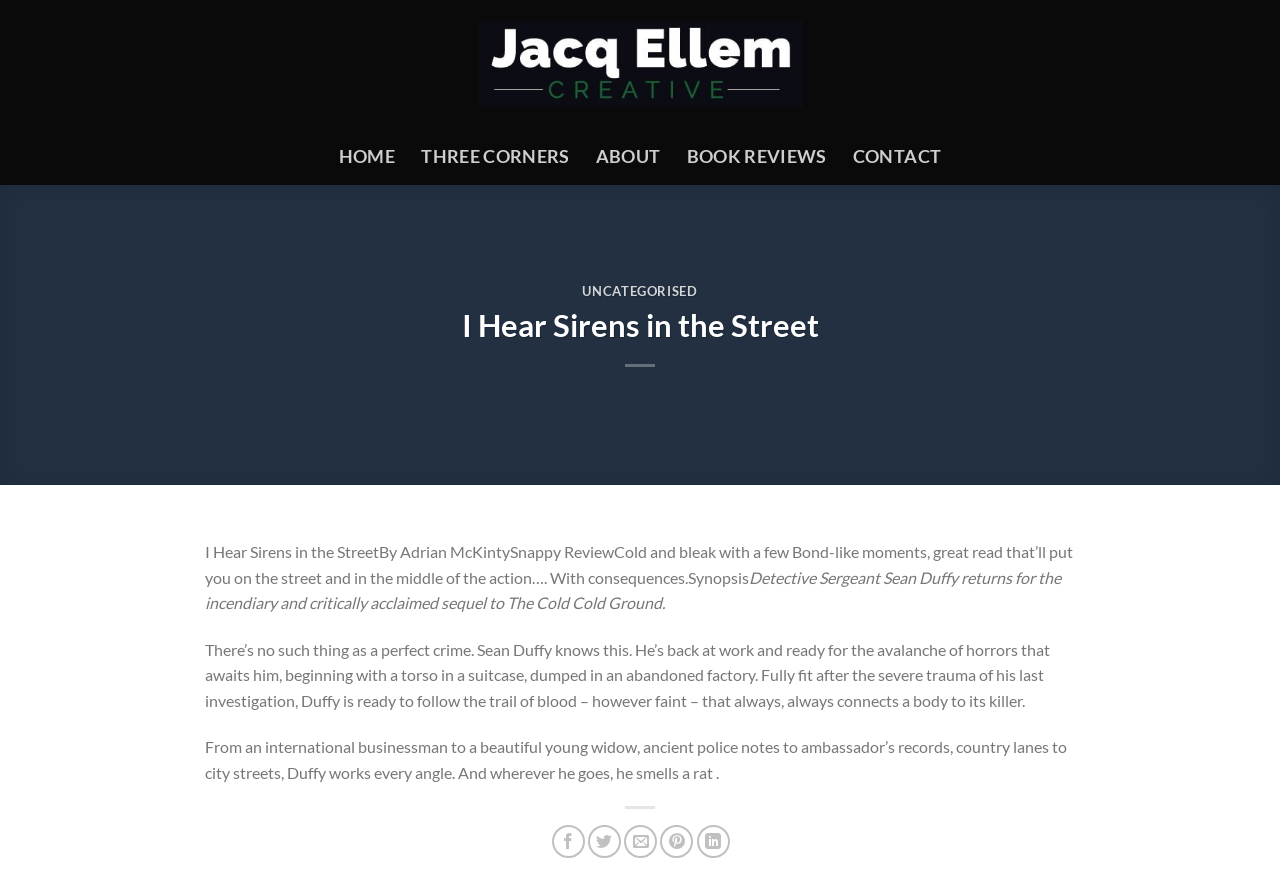Who is the author of this book?
Provide a thorough and detailed answer to the question.

I found the answer by reading the text 'I Hear Sirens in the StreetBy Adrian McKintySnappy Review...' which is a part of the webpage content, indicating that Adrian McKinty is the author of the book.